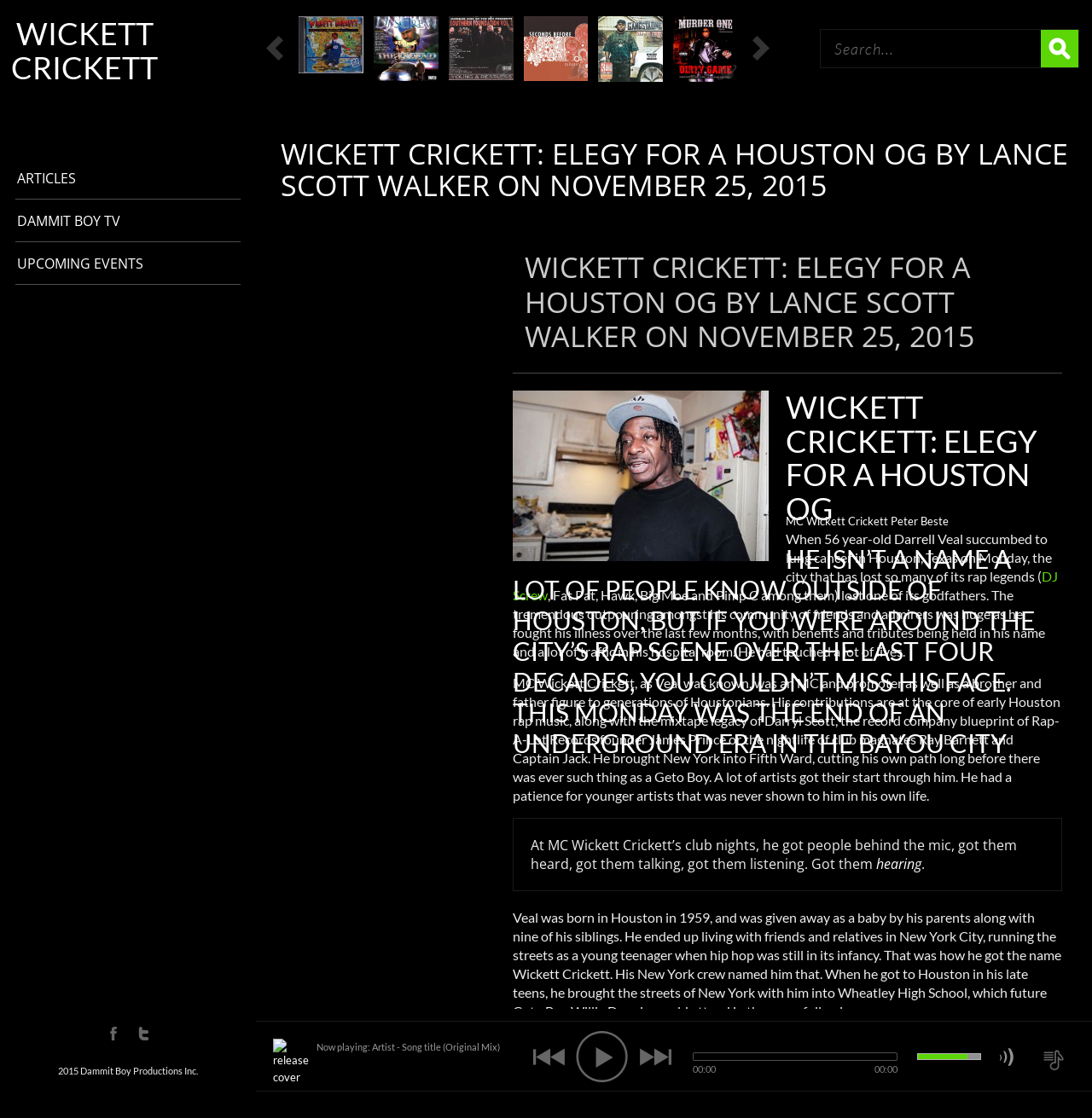Please identify the coordinates of the bounding box that should be clicked to fulfill this instruction: "Click on the 'ARTICLES' link".

[0.0, 0.14, 0.234, 0.178]